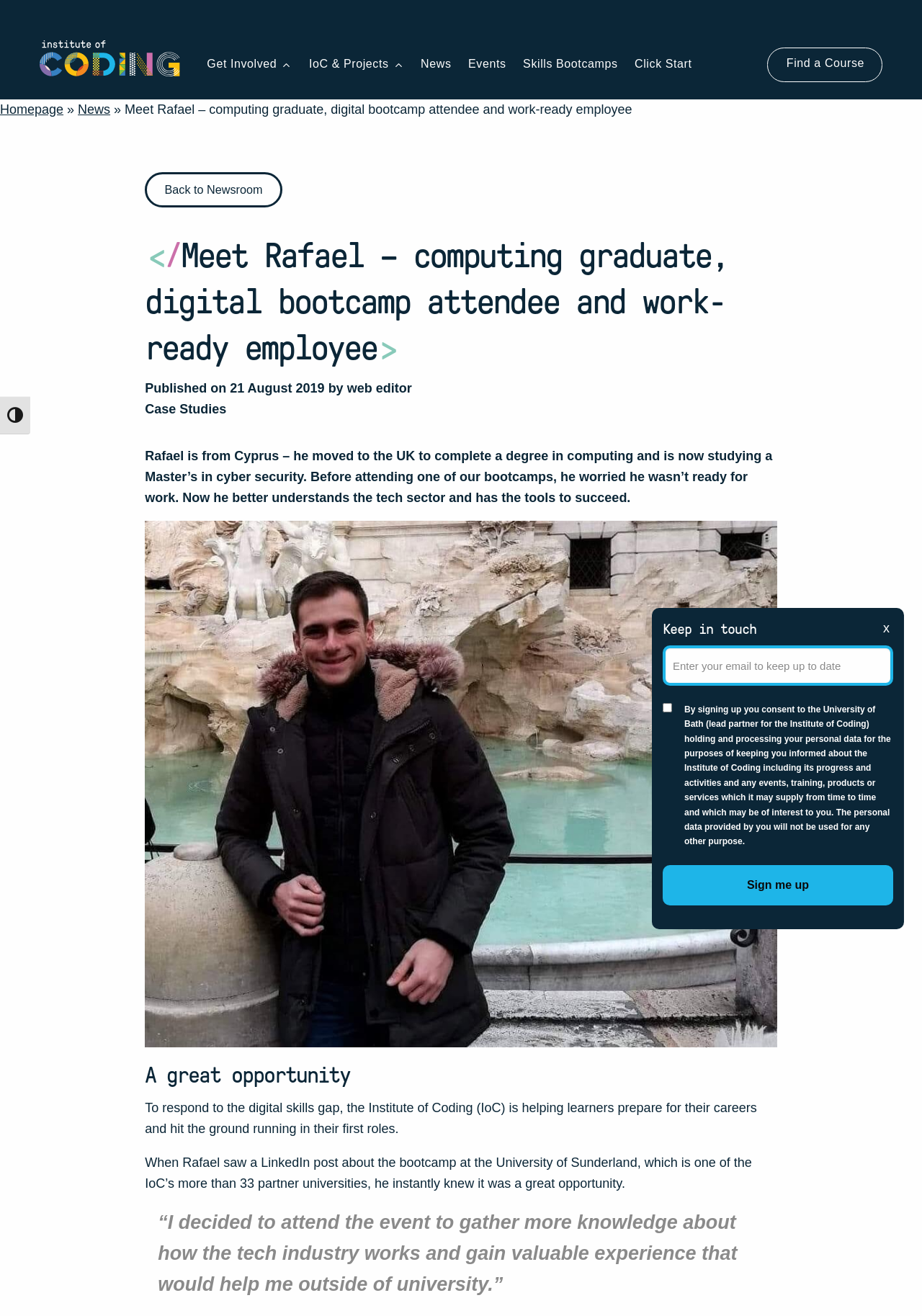Please find the bounding box for the UI component described as follows: "The IoC Mission".

[0.32, 0.075, 0.417, 0.112]